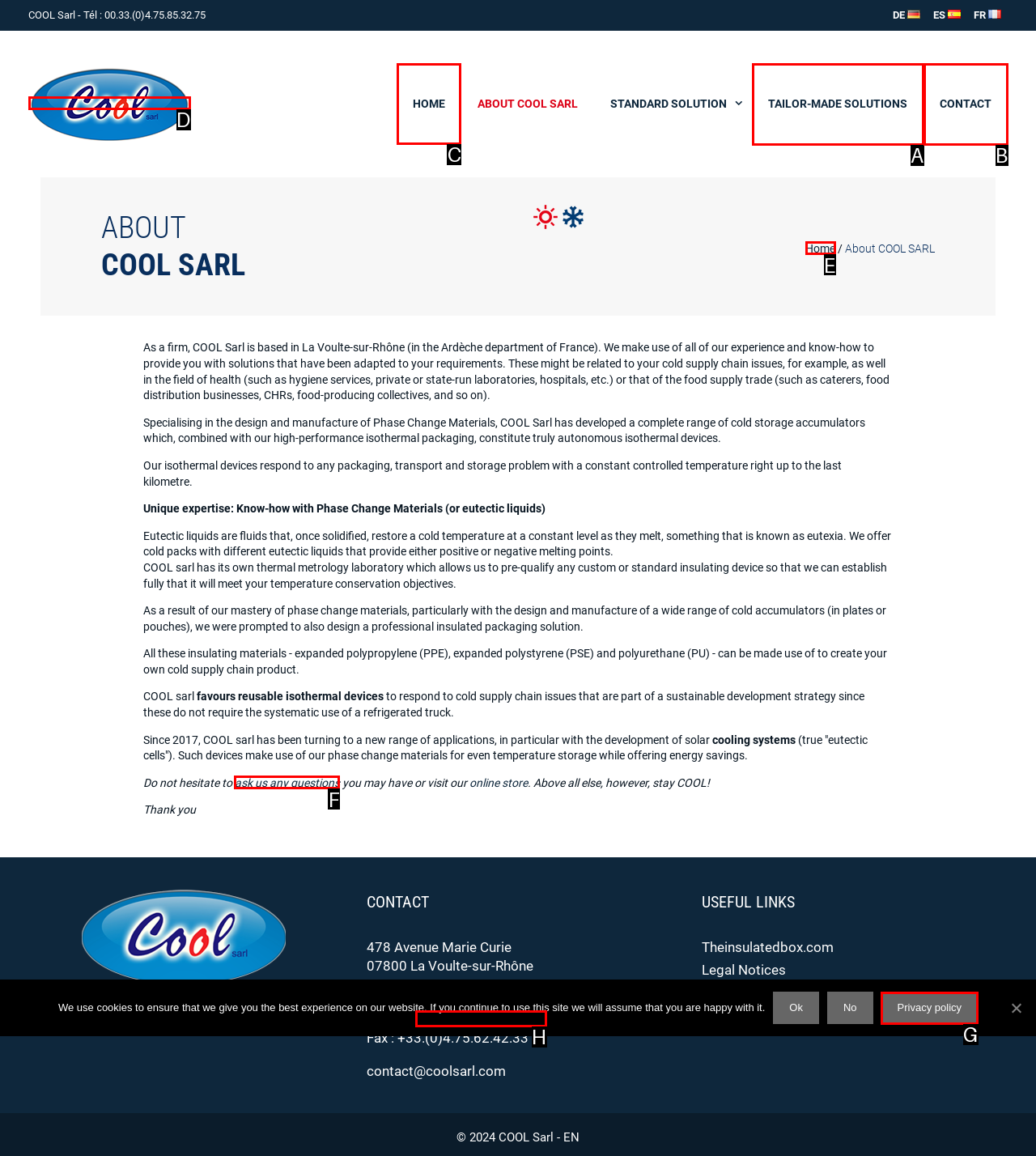Decide which HTML element to click to complete the task: Click the 'HOME' link Provide the letter of the appropriate option.

C